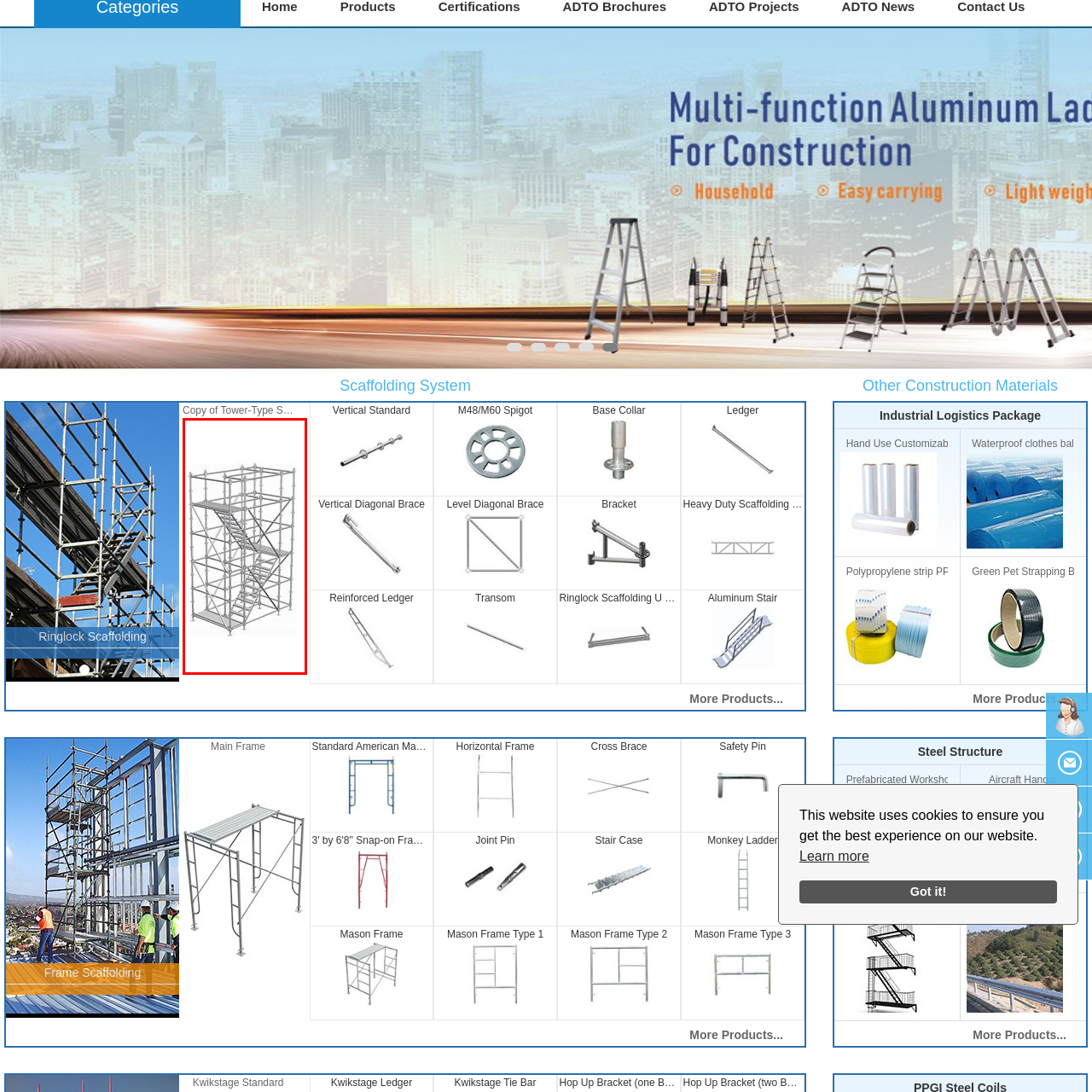Direct your gaze to the image circumscribed by the red boundary and deliver a thorough answer to the following question, drawing from the image's details: 
What is the ideal use of this scaffolding setup?

The caption states that this scaffolding setup is ideal for facilitating work at height, ensuring safety and practicality on construction sites, which suggests that it is designed to support workers in performing tasks that require elevated access.